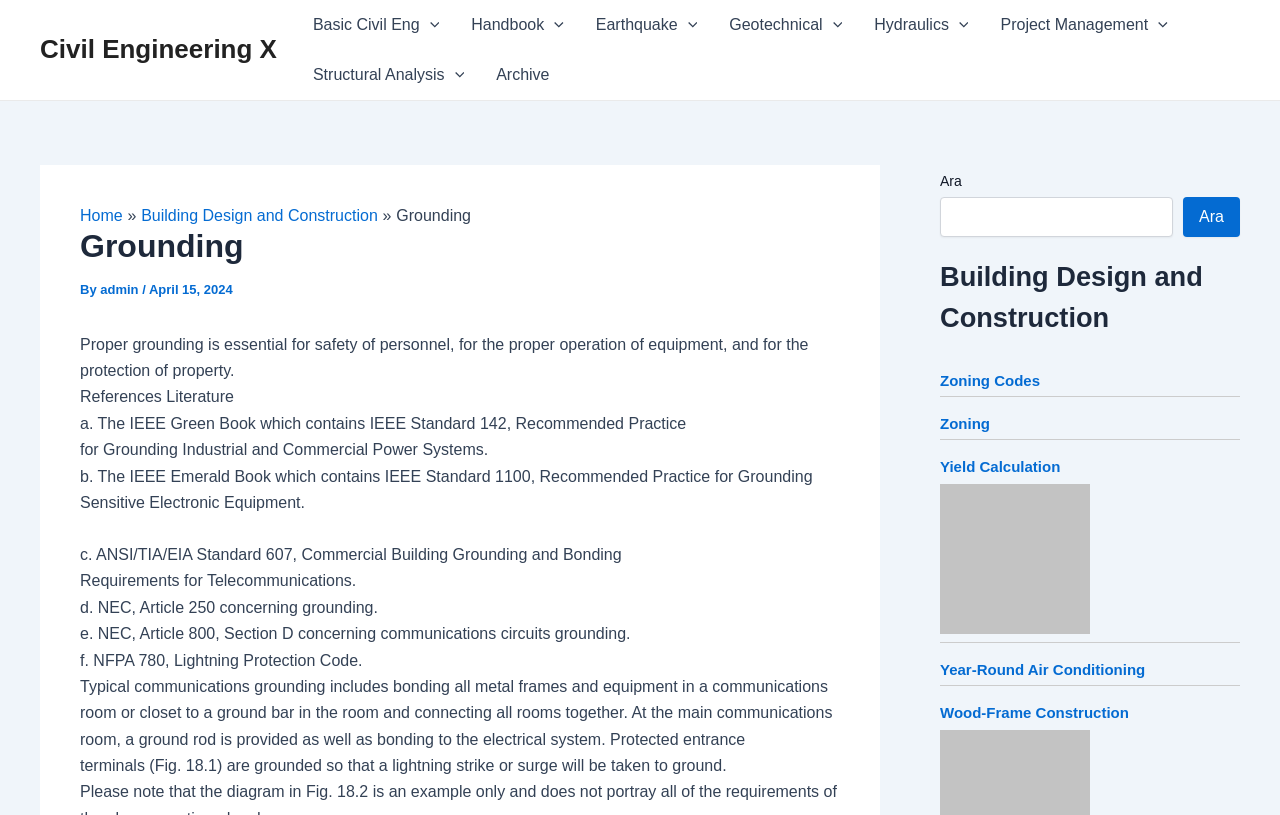Find the bounding box coordinates of the clickable element required to execute the following instruction: "View Kontakt information". Provide the coordinates as four float numbers between 0 and 1, i.e., [left, top, right, bottom].

None